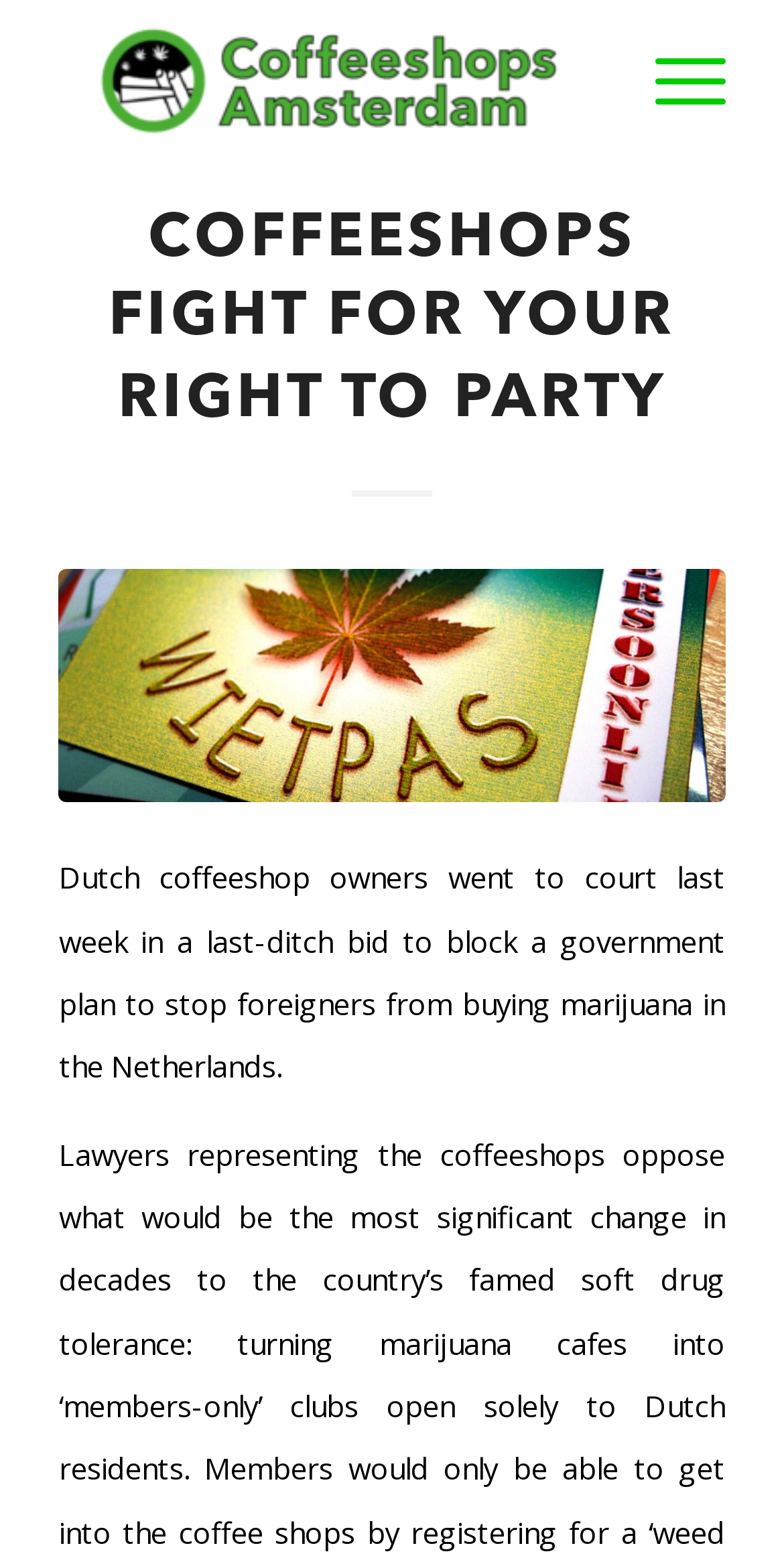Please extract and provide the main headline of the webpage.

COFFEESHOPS FIGHT FOR YOUR RIGHT TO PARTY